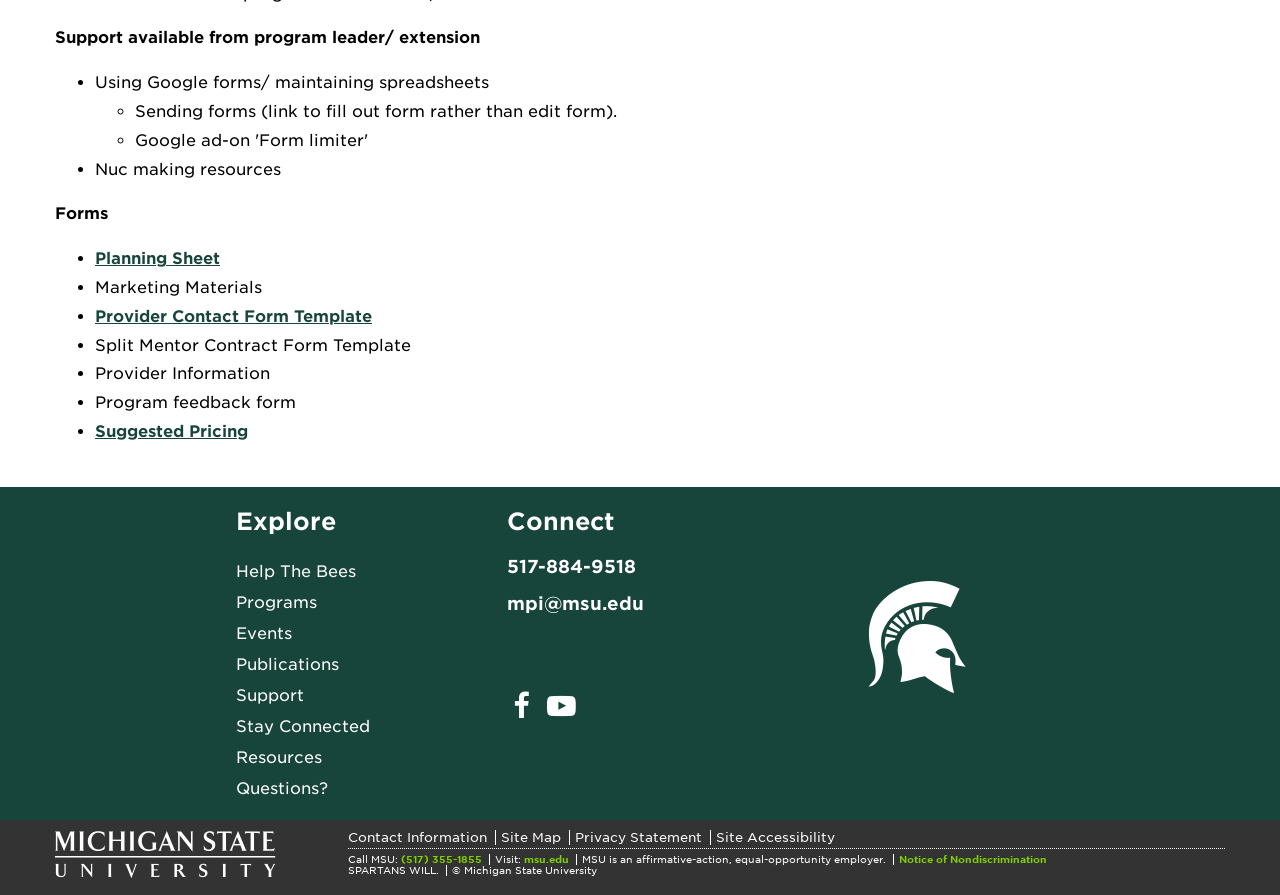Please find the bounding box for the UI component described as follows: "Car Common Problem".

None